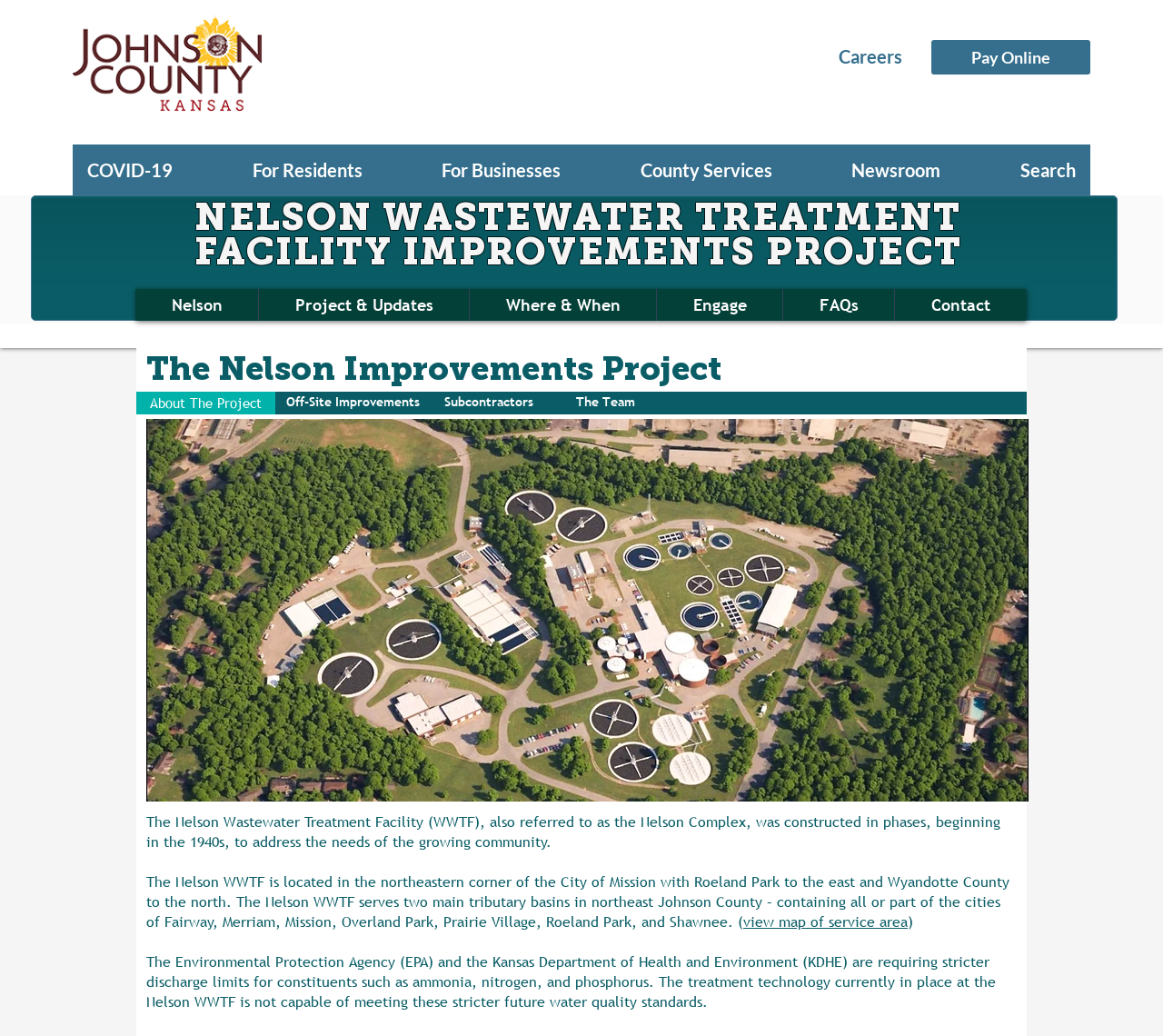Reply to the question with a single word or phrase:
What is the name of the wastewater treatment facility?

Nelson Wastewater Treatment Facility